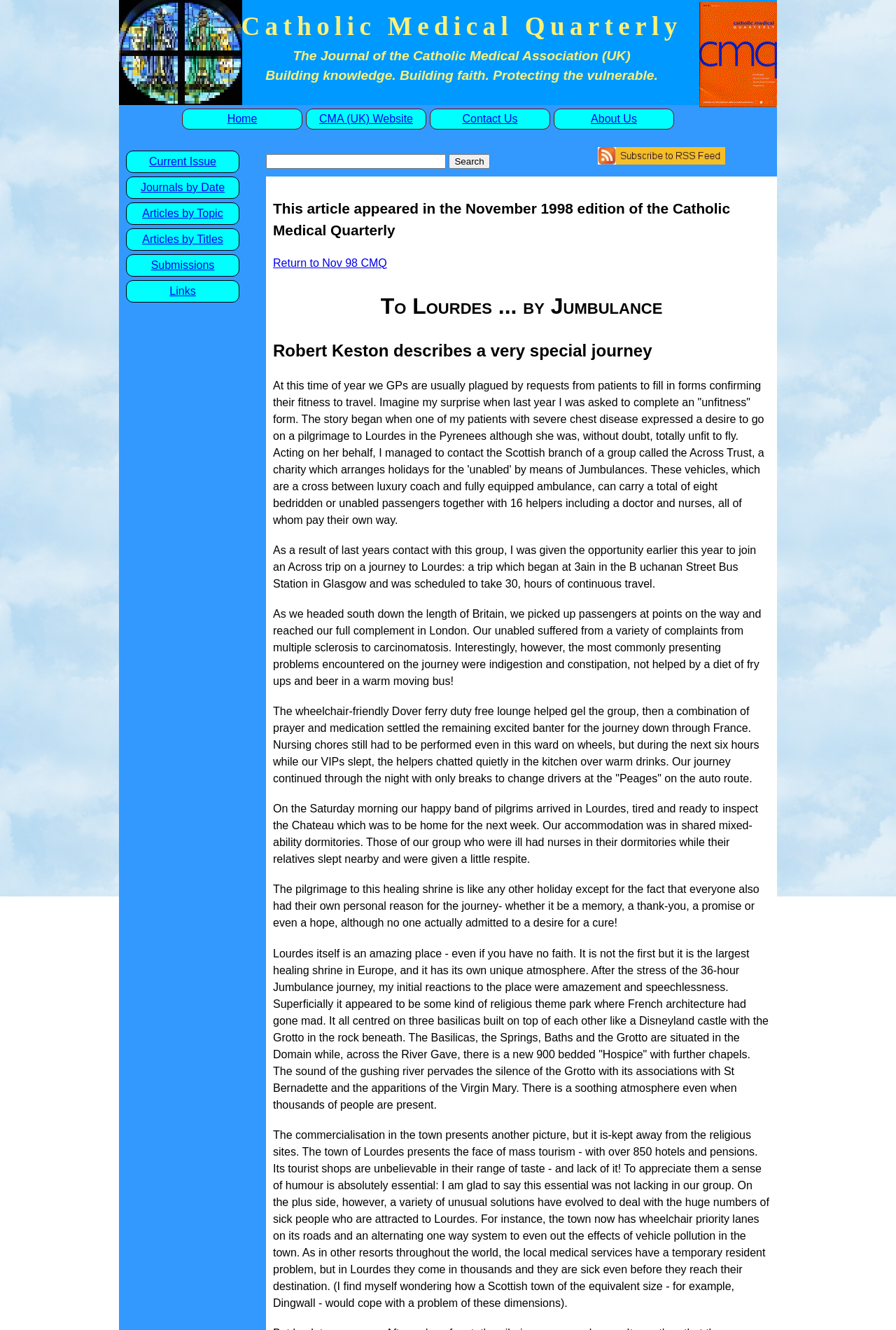Where is the pilgrimage to?
Examine the webpage screenshot and provide an in-depth answer to the question.

I found the answer by reading the article text which describes the journey to Lourdes in the Pyrenees, indicating that it is the destination of the pilgrimage.